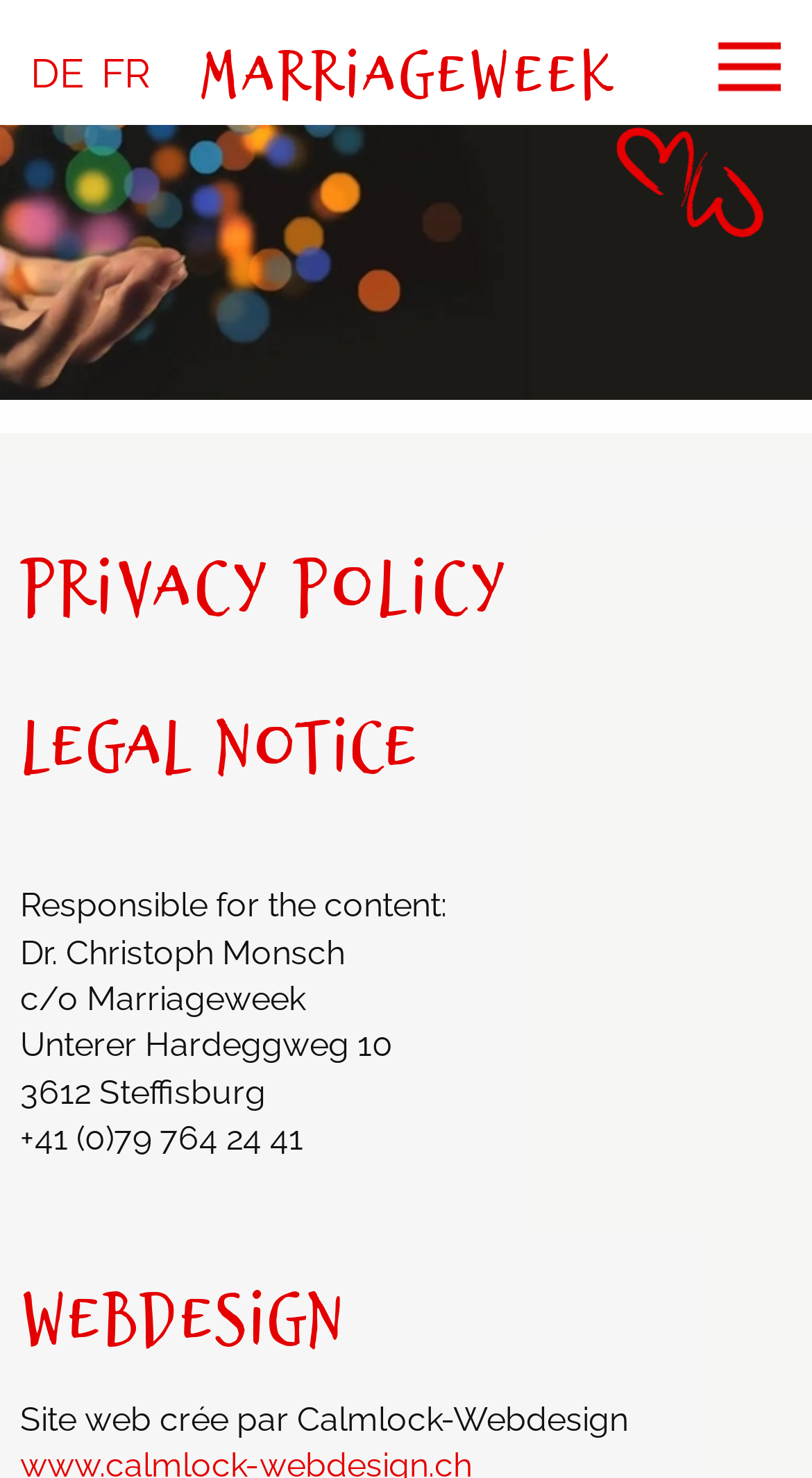Review the image closely and give a comprehensive answer to the question: What is the language of the current page?

The language of the current page is English because there are links to switch to German and French, but the current content is in English.